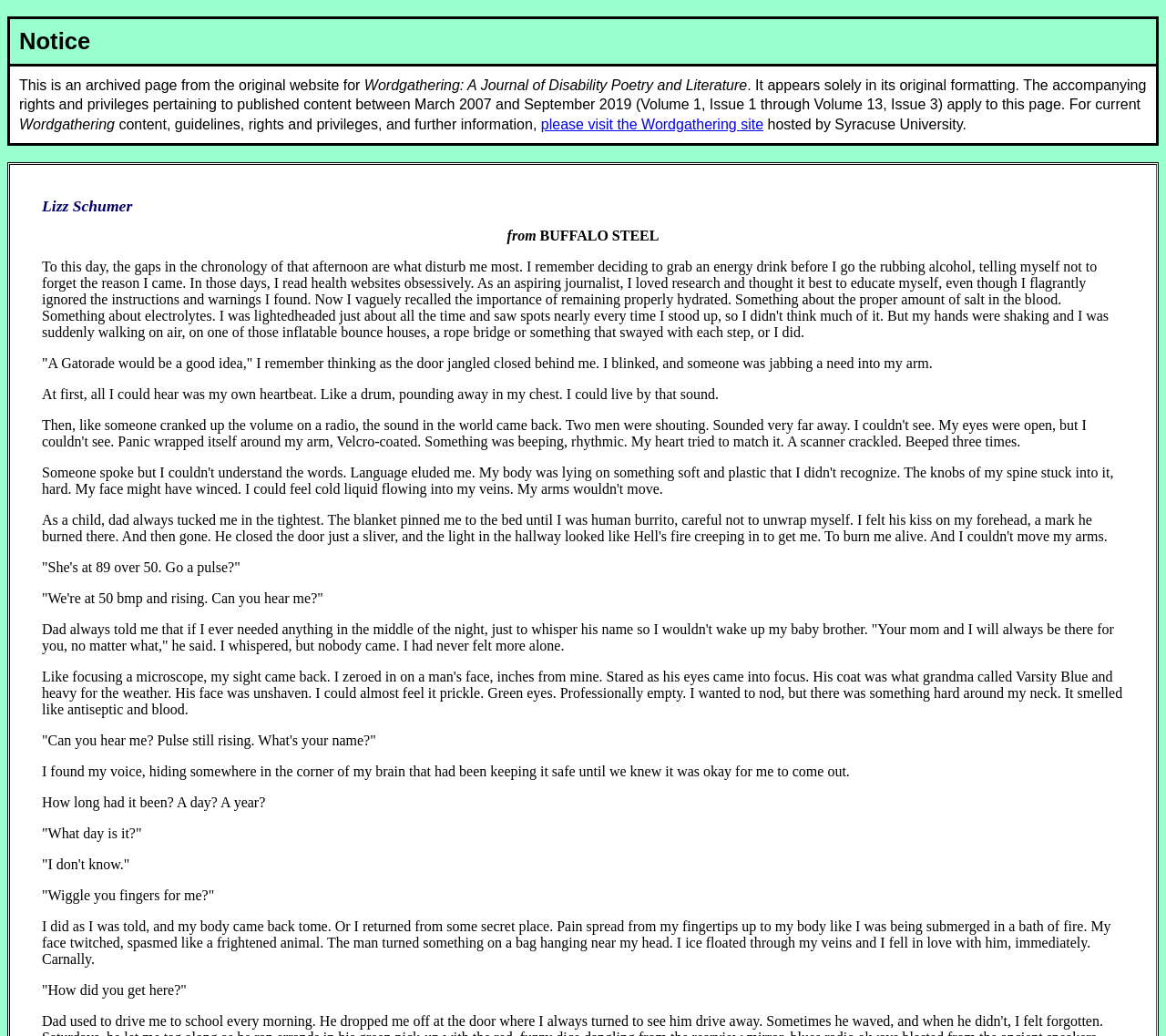What is the author of the current page?
Based on the visual content, answer with a single word or a brief phrase.

Lizz Schumer